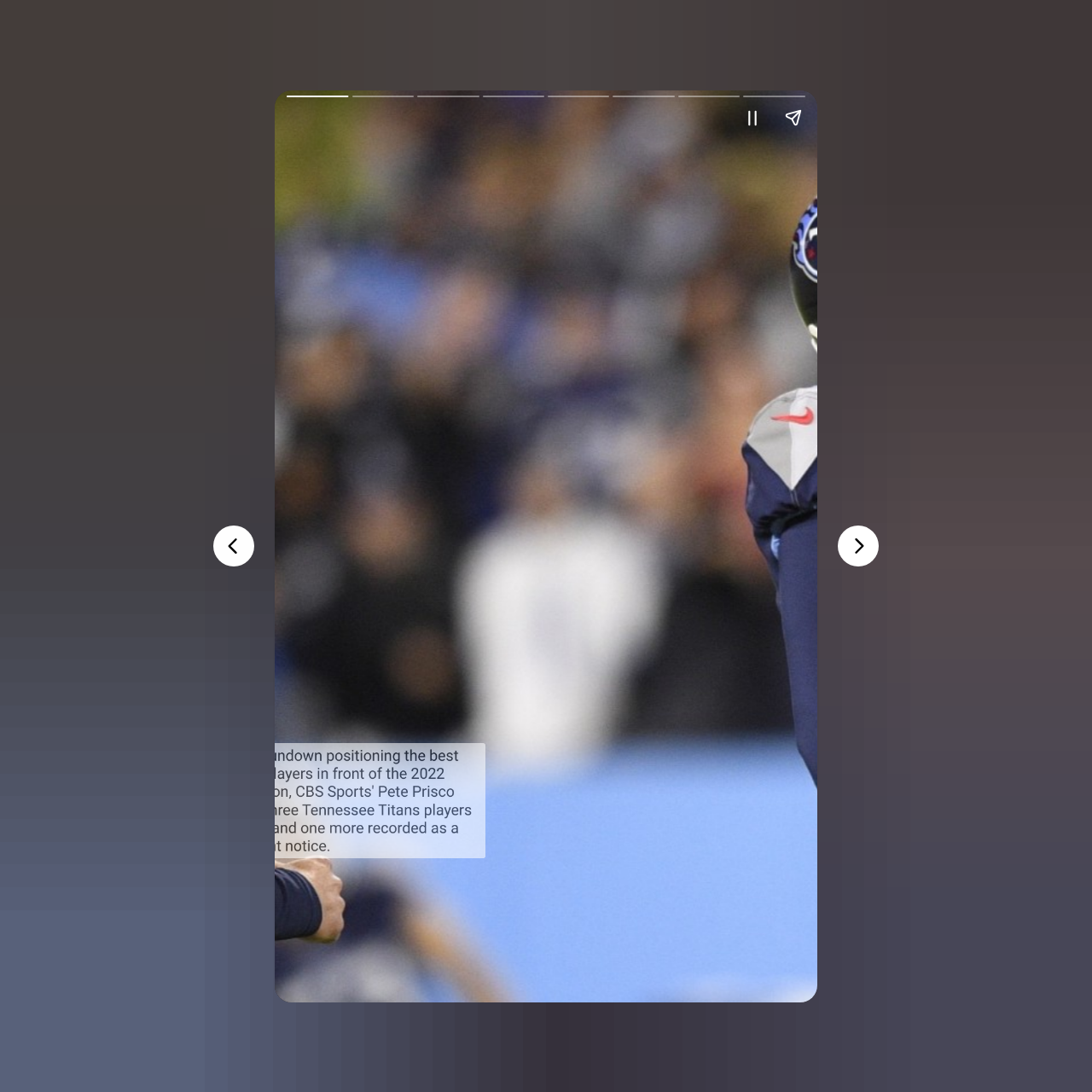Find the bounding box of the element with the following description: "aria-label="Next page"". The coordinates must be four float numbers between 0 and 1, formatted as [left, top, right, bottom].

[0.767, 0.481, 0.805, 0.519]